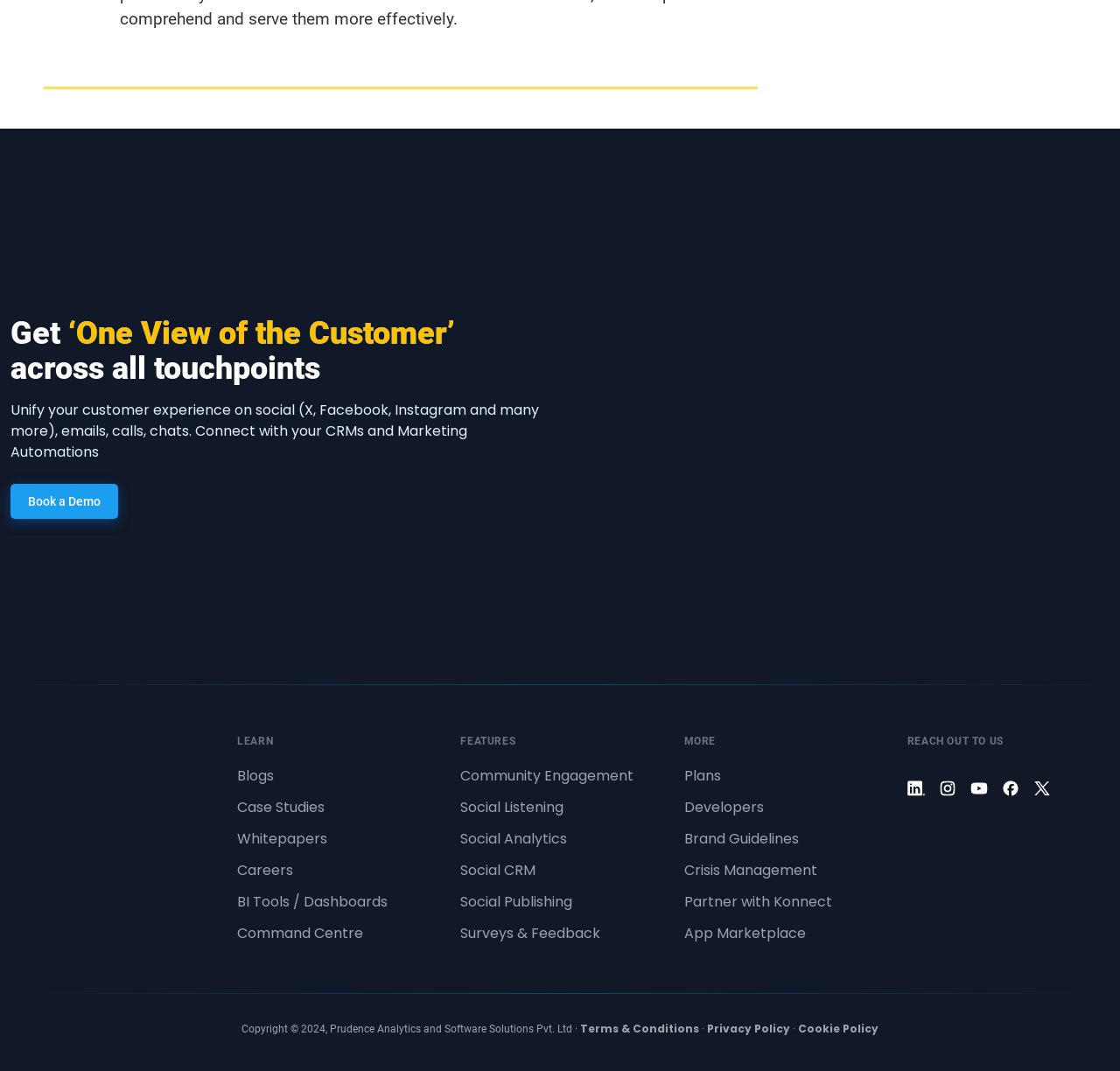What is the main heading of the webpage?
Look at the image and provide a detailed response to the question.

The main heading of the webpage is 'Get ‘One View of the Customer’’ which is located at the top of the page with a bounding box coordinate of [0.009, 0.295, 0.481, 0.36]. This heading is likely the title of the webpage and sets the tone for the content that follows.